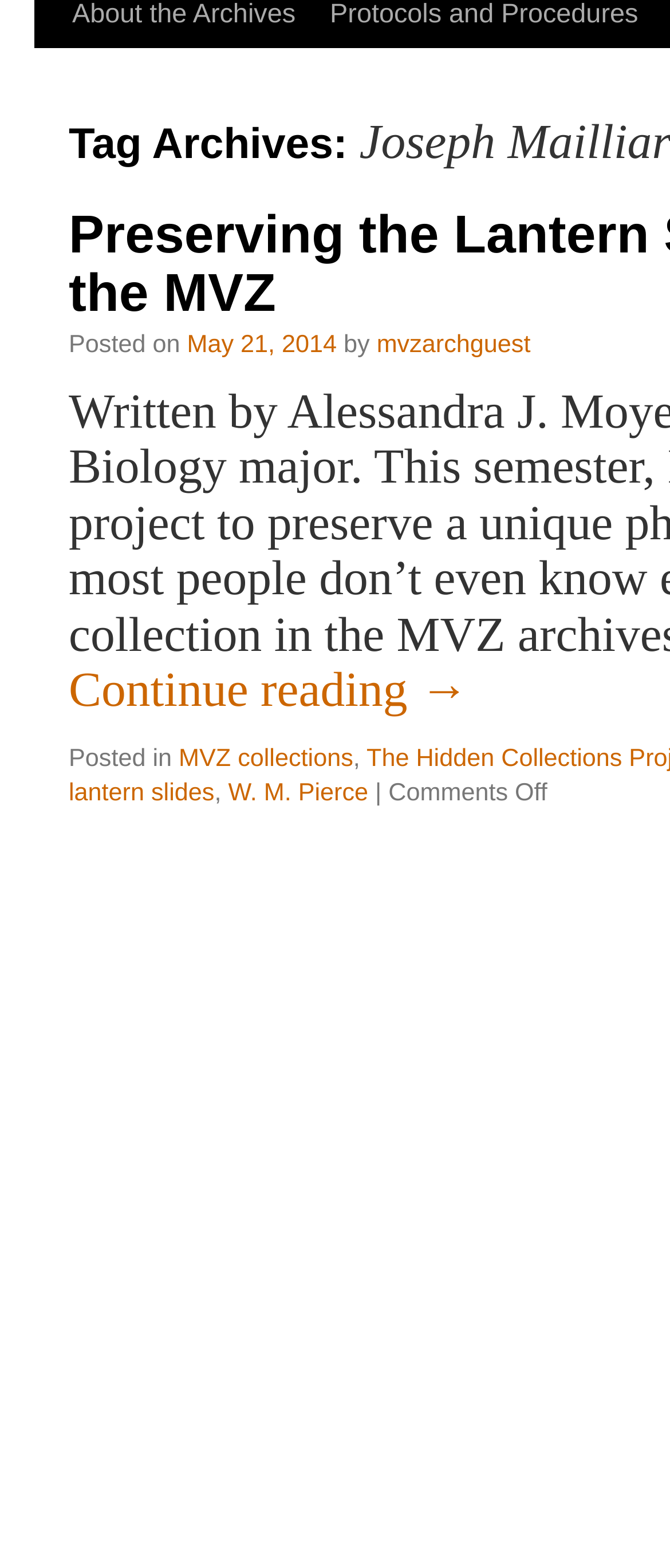Given the element description lantern slides, predict the bounding box coordinates for the UI element in the webpage screenshot. The format should be (top-left x, top-left y, bottom-right x, bottom-right y), and the values should be between 0 and 1.

[0.103, 0.539, 0.32, 0.556]